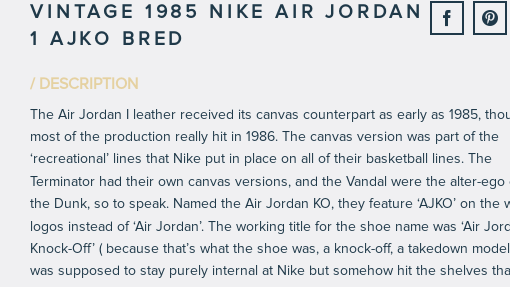Provide an in-depth description of the image.

This image showcases the **Vintage 1985 Nike Air Jordan 1 AJKO BRED**, a sneaker renowned for its unique blend of style and history. The accompanying text emphasizes the sneaker’s origins, noting that the canvas version was introduced in 1985, with significant production occurring in 1986. It highlights the Air Jordan KO's design, featuring the 'AJKO' branding instead of the traditional 'Air Jordan,' and discusses its initial intent as an internal model that unexpectedly reached the market. The Air Jordan 1 AJKO stands out not only for its aesthetic appeal but also for its place in sneaker culture, representing a significant moment in Nike's evolution within the basketball line. This image captures the essence of a classic sneaker that marries a rich heritage with contemporary desirability.